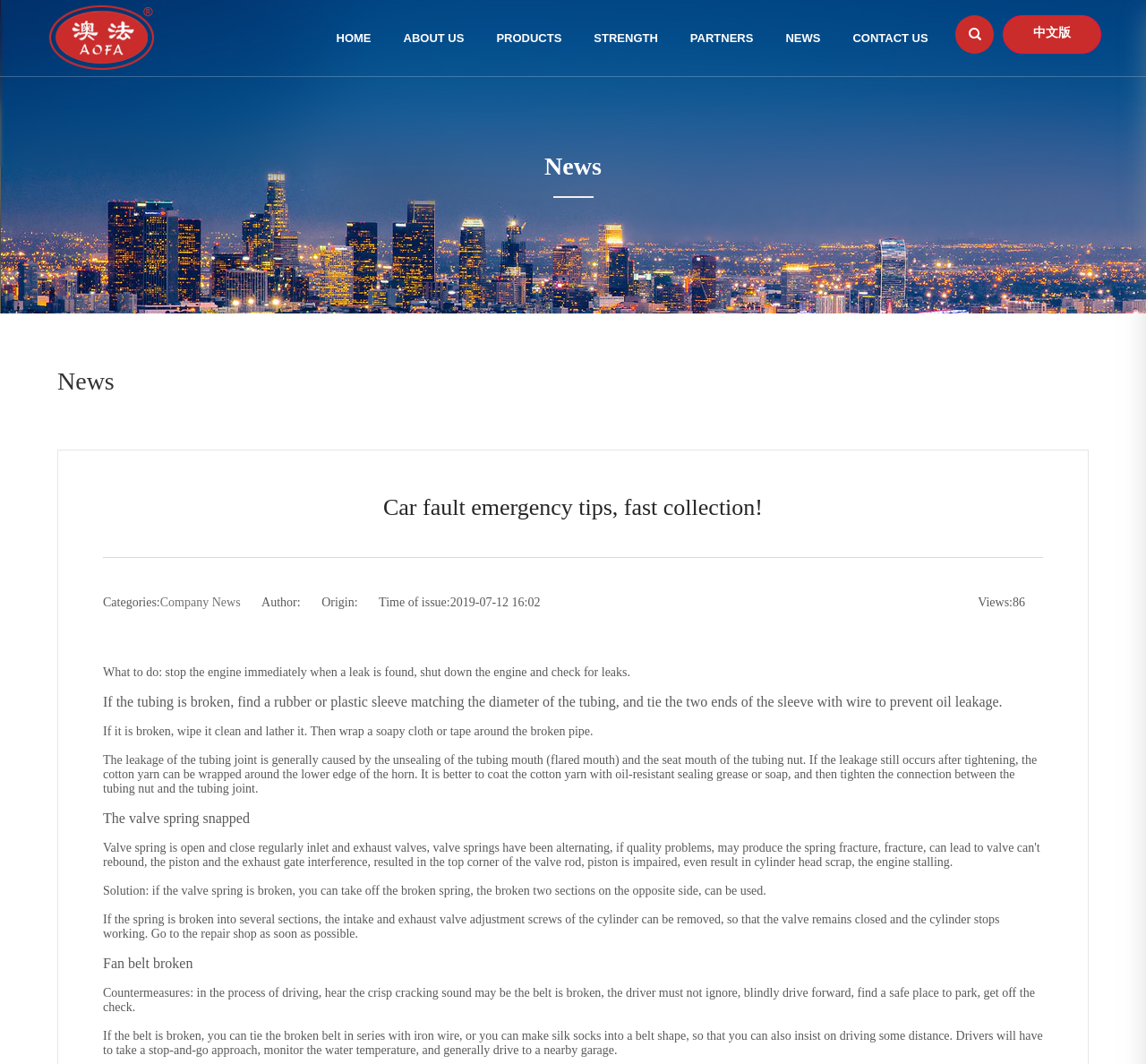What can be used to replace a broken valve spring?
Answer the question with as much detail as possible.

According to the webpage, if the valve spring is broken, you can take off the broken spring and use the broken two sections on the opposite side as a replacement.